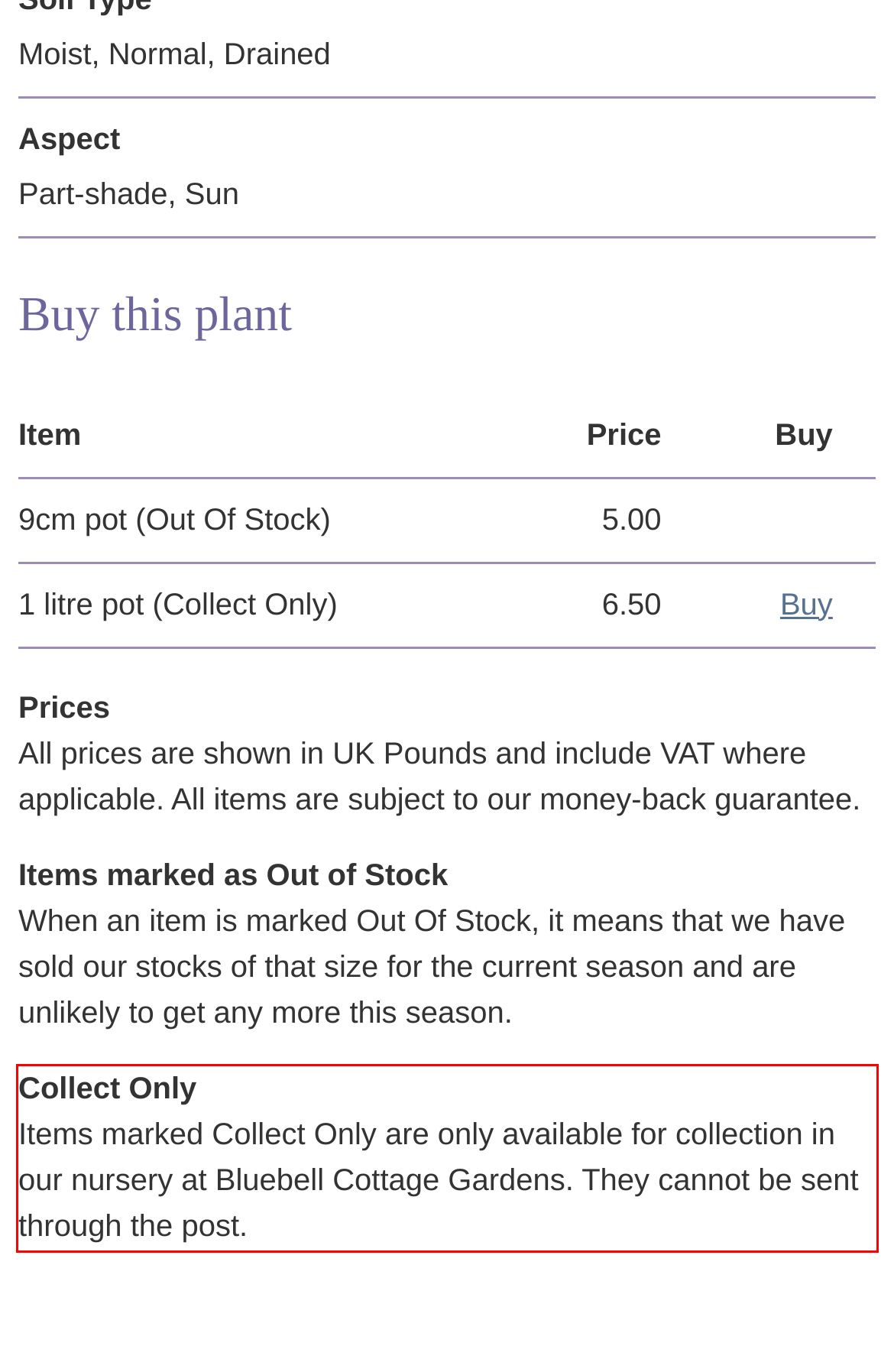Given a screenshot of a webpage, identify the red bounding box and perform OCR to recognize the text within that box.

Collect Only Items marked Collect Only are only available for collection in our nursery at Bluebell Cottage Gardens. They cannot be sent through the post.